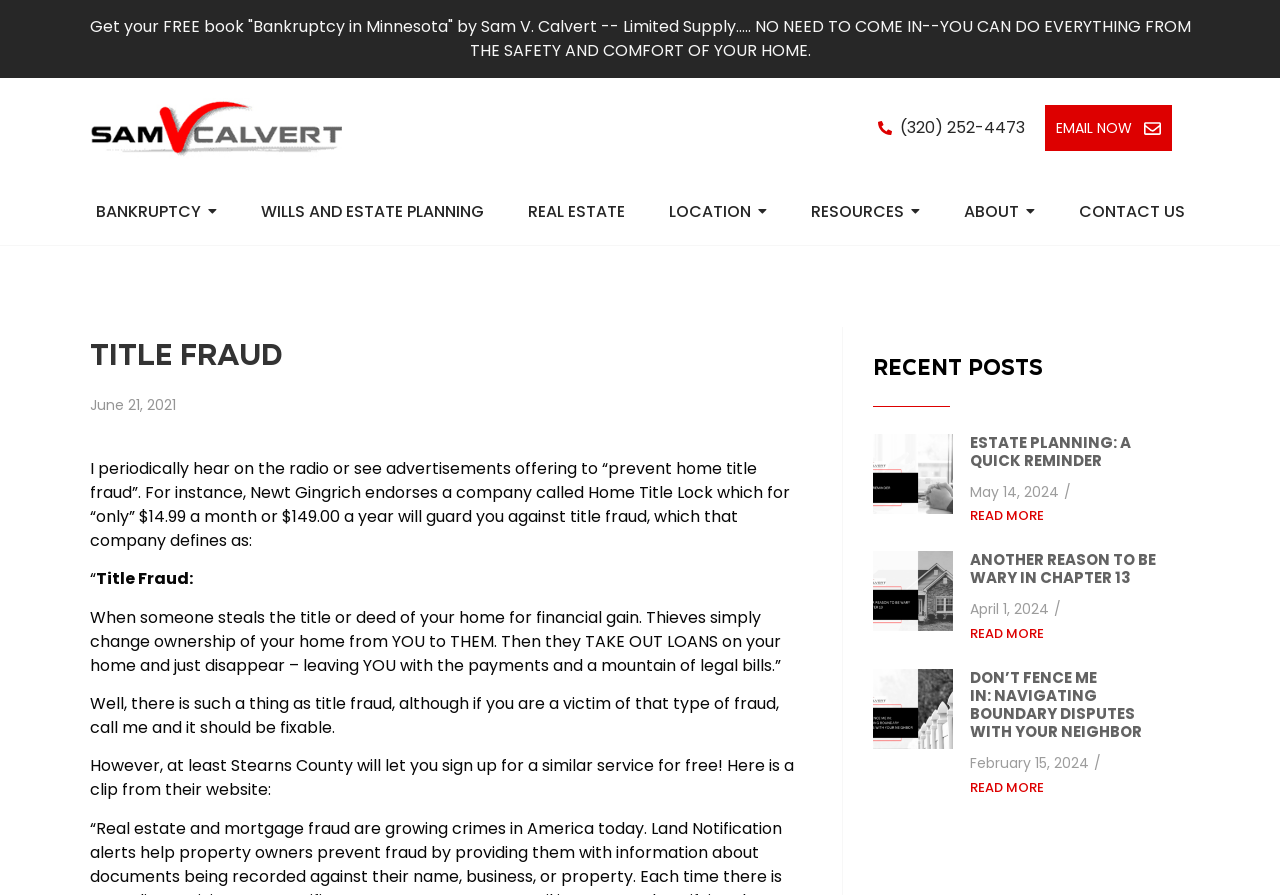Produce a meticulous description of the webpage.

This webpage appears to be a law firm's website, specifically focused on bankruptcy, wills, and estate planning. At the top, there is a title "TITLE FRAUD - Sam Calvert" and a link to get a free book on bankruptcy in Minnesota. Below this, there is a link to Sam Calvert's profile, accompanied by an image of him. To the right of this, there is a phone number and an email link.

The main navigation menu is located below, with links to various sections such as bankruptcy, wills and estate planning, real estate, location, resources, and about the firm. 

The main content area is divided into two sections. On the left, there is an article discussing title fraud, with a heading "TITLE FRAUD" and several paragraphs of text explaining what title fraud is and how it can be prevented. 

On the right, there is a section titled "Recent Posts" with three articles listed. Each article has an image, a heading, and a brief summary, along with a "READ MORE" link. The articles appear to be blog posts discussing various topics related to estate planning and bankruptcy.